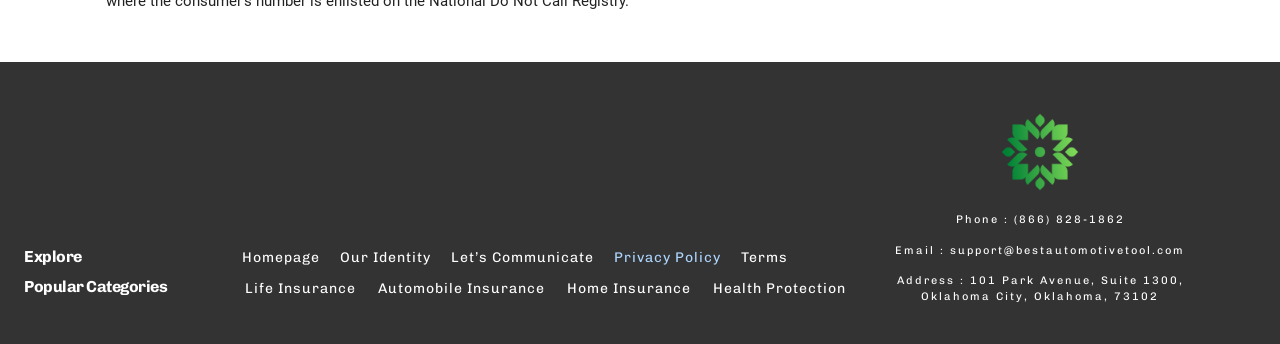What is the address?
Please respond to the question thoroughly and include all relevant details.

I found the address by looking at the static text element that says 'Address : 101 Park Avenue, Suite 1300, Oklahoma City, Oklahoma, 73102' located at the bottom of the page.